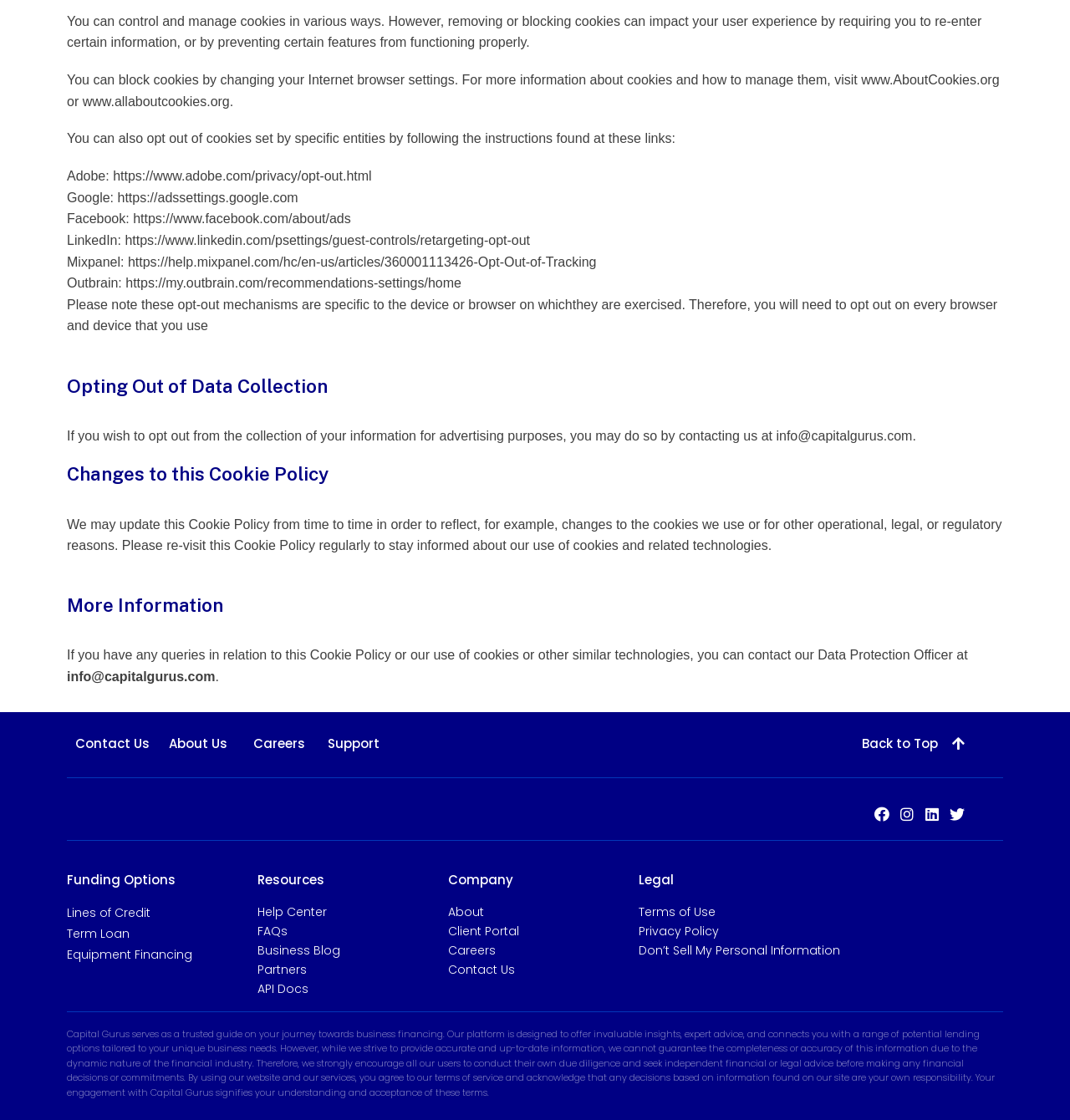Please determine the bounding box coordinates of the element to click on in order to accomplish the following task: "Visit About Us". Ensure the coordinates are four float numbers ranging from 0 to 1, i.e., [left, top, right, bottom].

[0.158, 0.656, 0.212, 0.671]